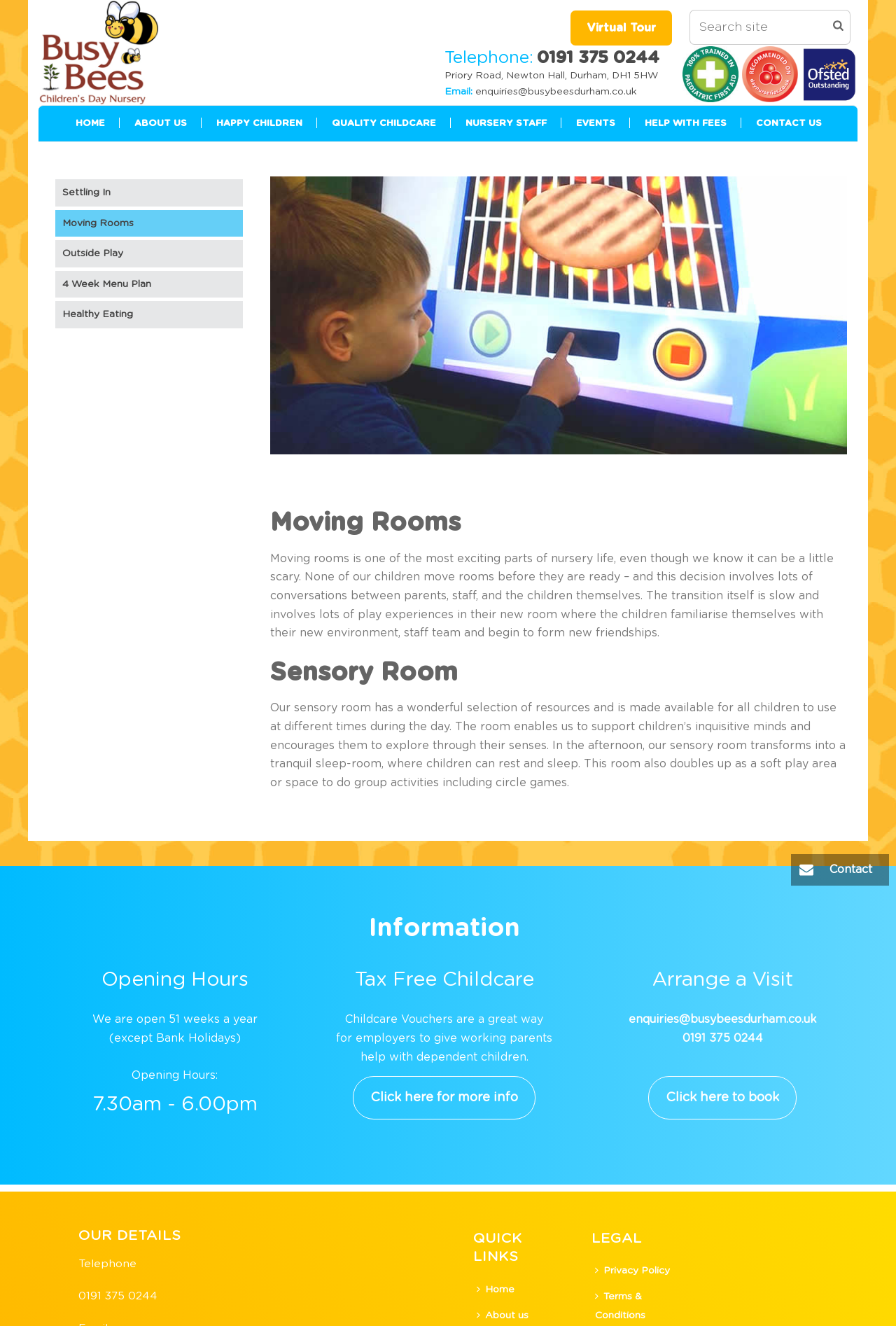Please find the bounding box coordinates of the clickable region needed to complete the following instruction: "View Virtual Tour". The bounding box coordinates must consist of four float numbers between 0 and 1, i.e., [left, top, right, bottom].

[0.637, 0.008, 0.75, 0.034]